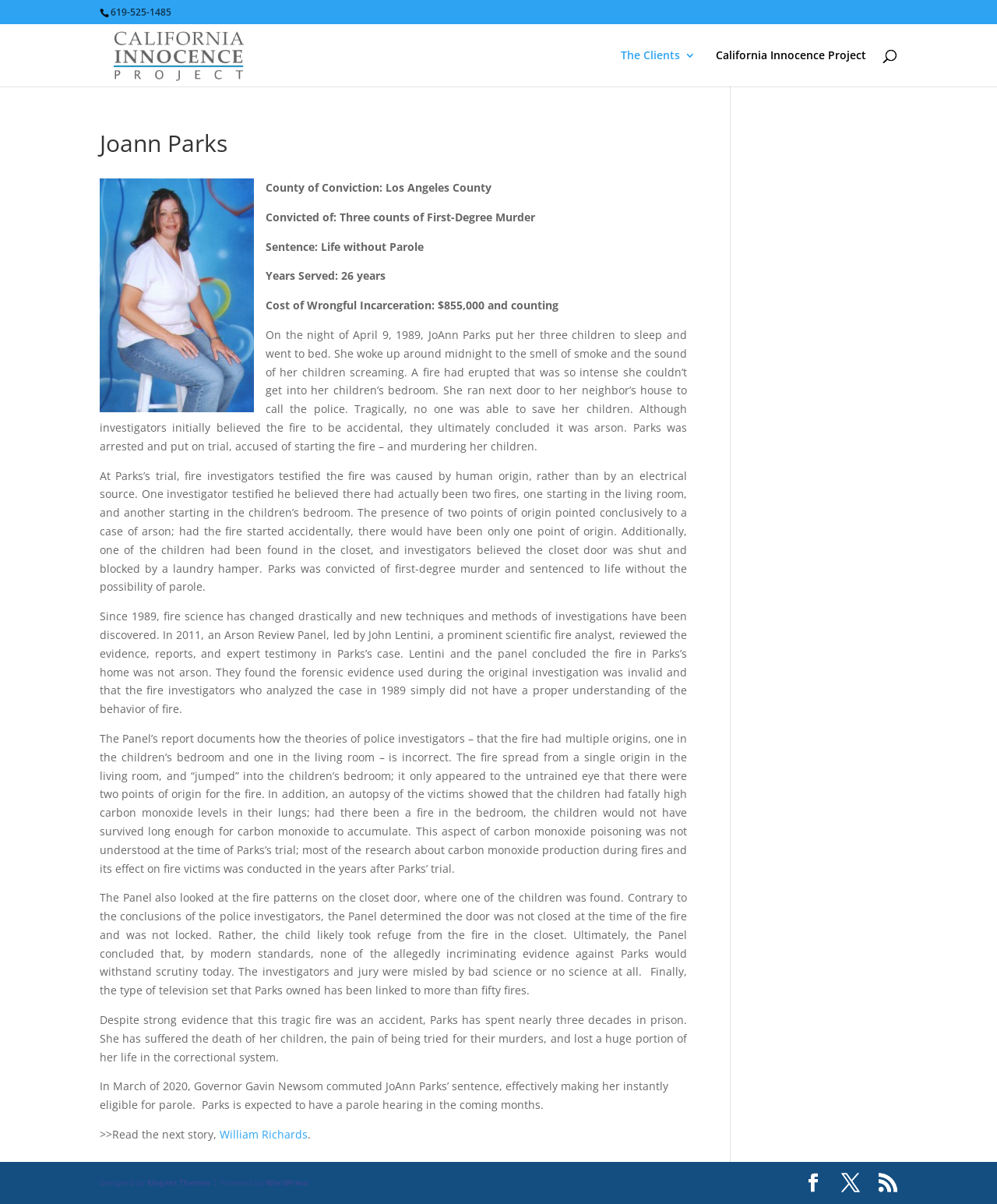Identify the bounding box coordinates of the clickable region necessary to fulfill the following instruction: "Search for a specific topic". The bounding box coordinates should be four float numbers between 0 and 1, i.e., [left, top, right, bottom].

[0.157, 0.02, 0.877, 0.021]